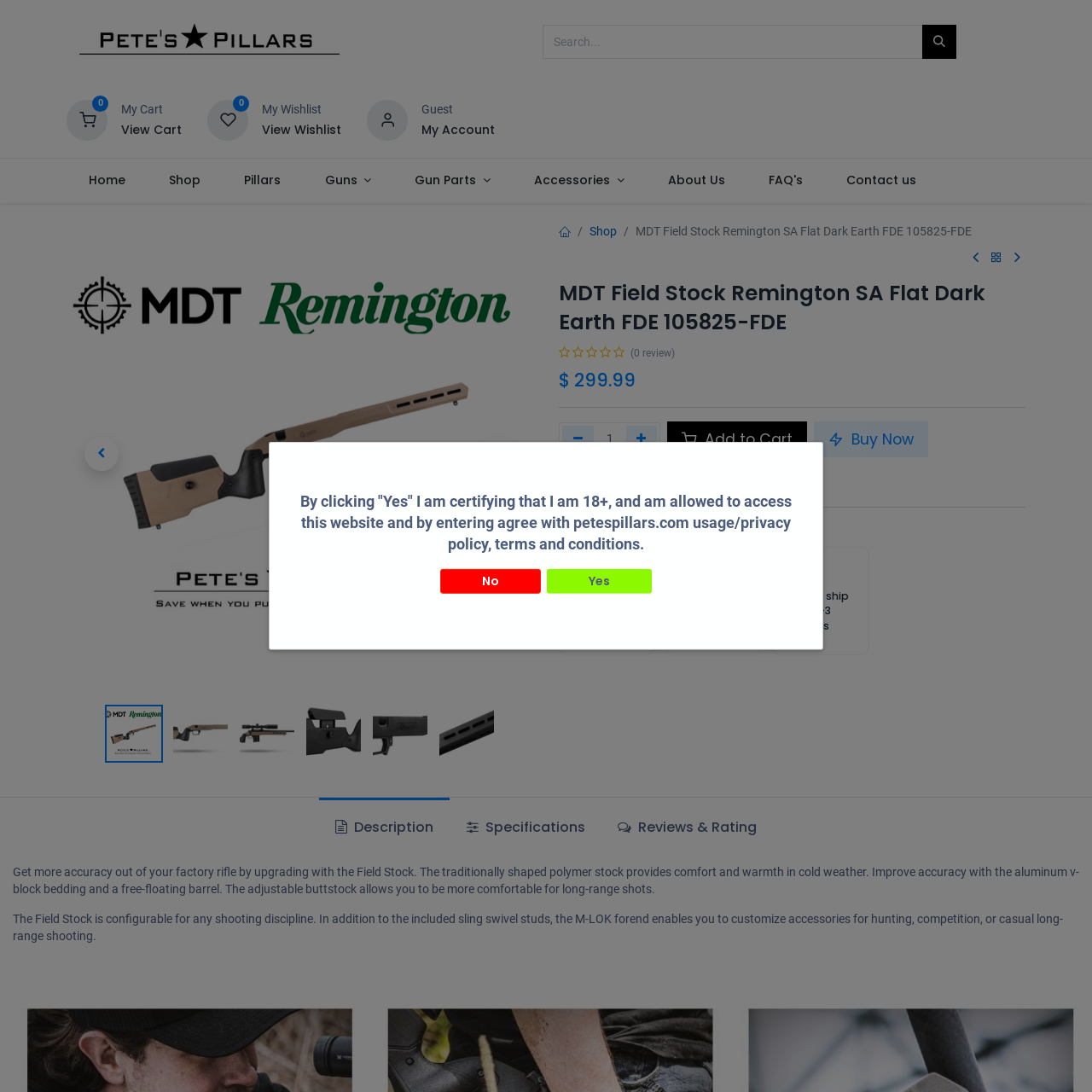What is the name of the product?
From the screenshot, supply a one-word or short-phrase answer.

MDT Field Stock Remington SA Flat Dark Earth FDE 105825-FDE